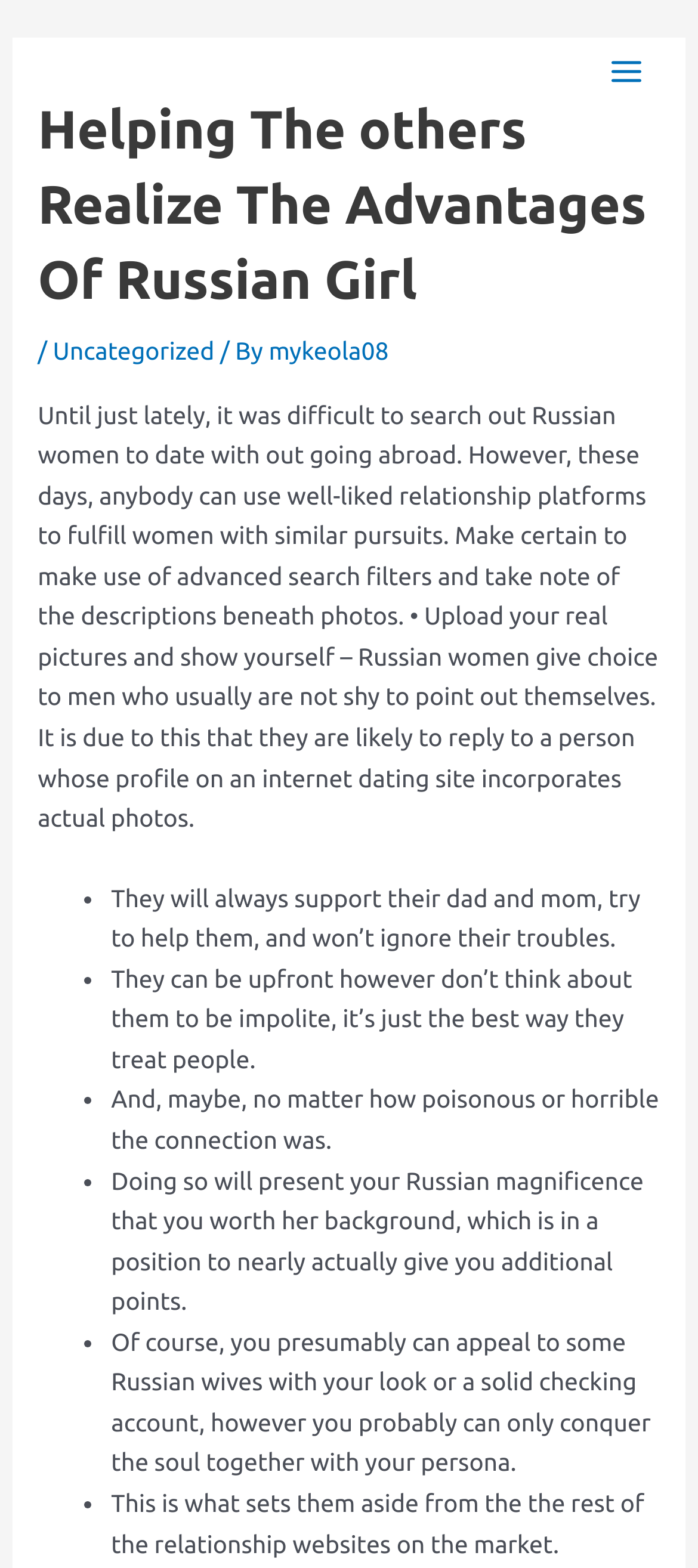Find the bounding box of the element with the following description: "mykeola08". The coordinates must be four float numbers between 0 and 1, formatted as [left, top, right, bottom].

[0.385, 0.215, 0.557, 0.233]